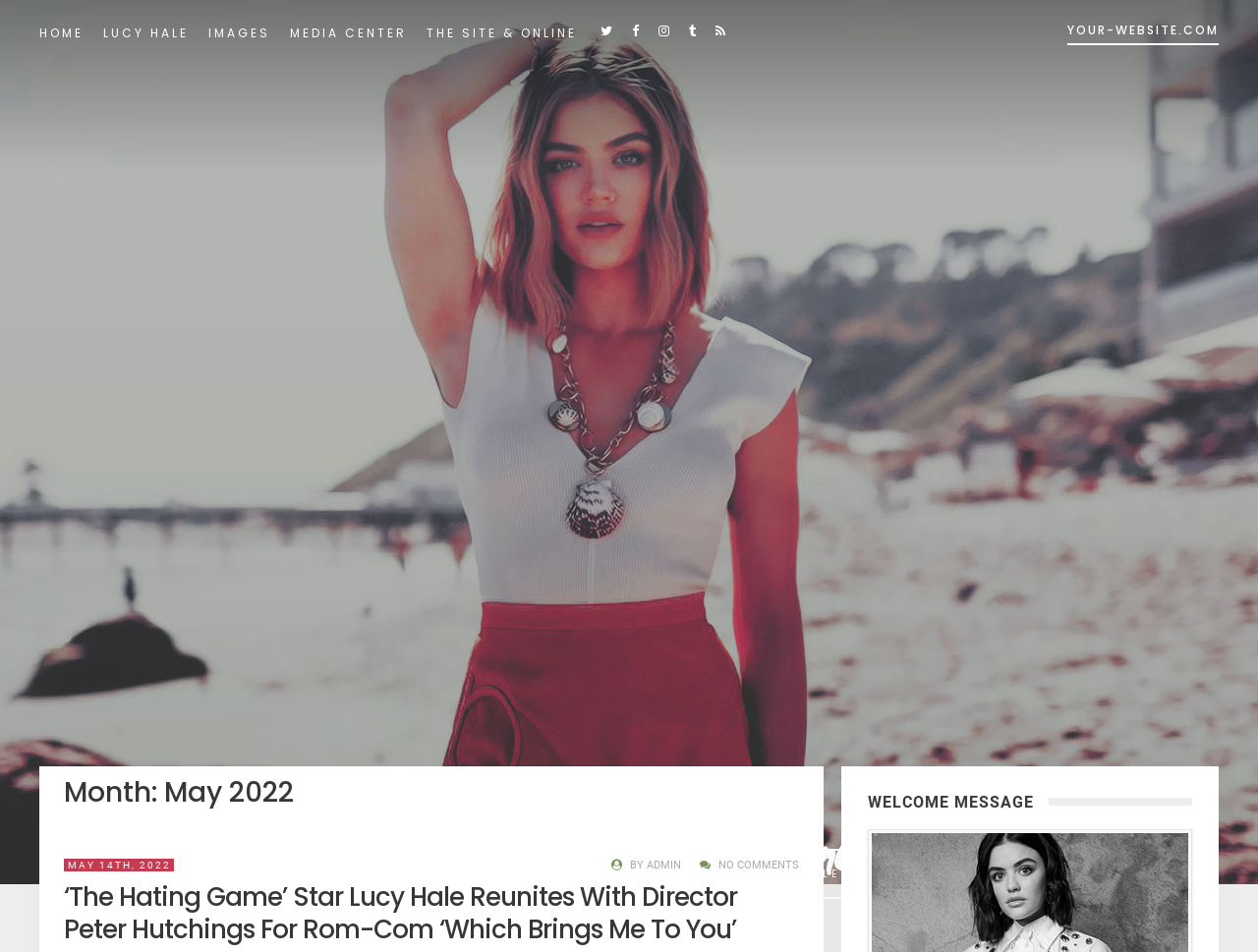Analyze the image and deliver a detailed answer to the question: What is the purpose of the website?

Based on the description 'YOUR PREMIER FANSITE FOR ACTRESS LUCY HALE', it is clear that the website is a fan site dedicated to providing information and updates about Lucy Hale's career and life.